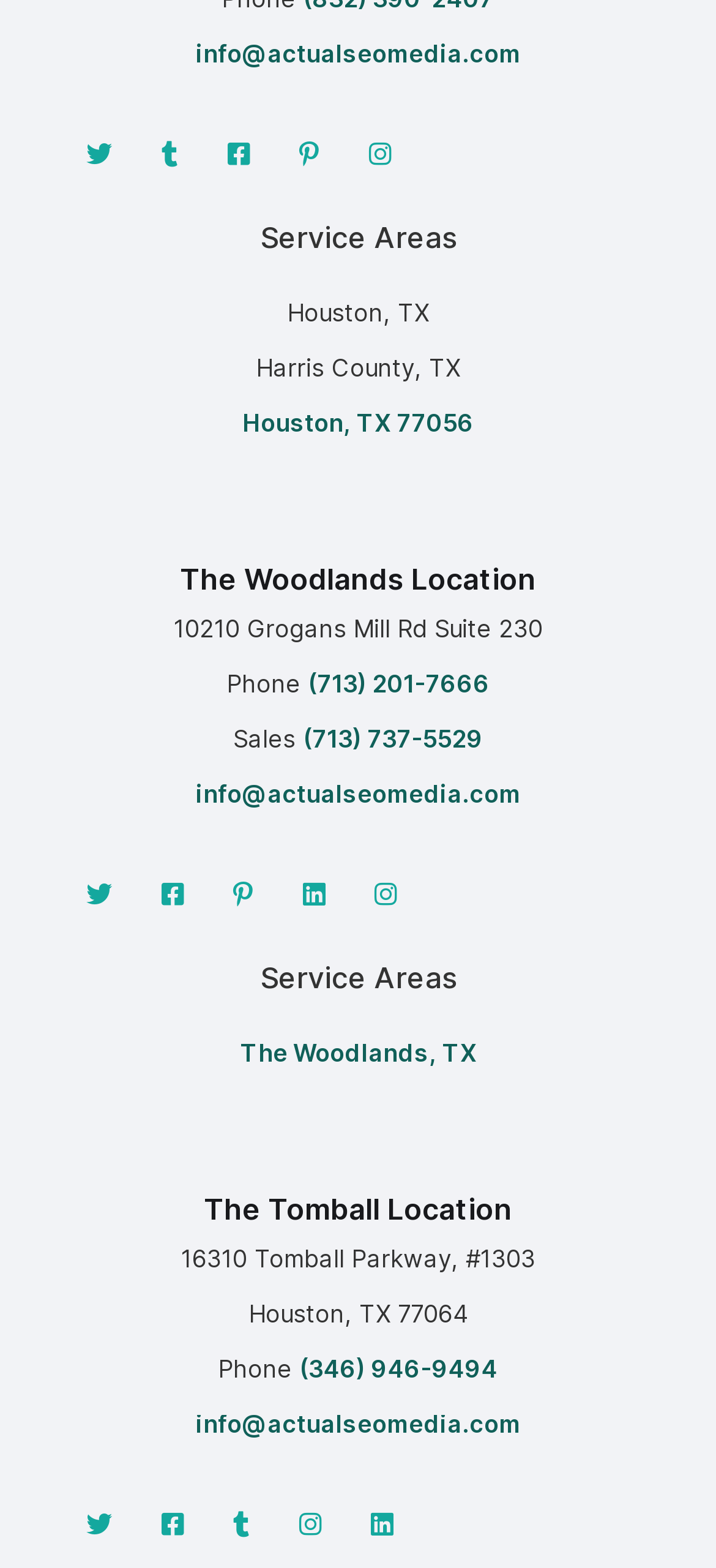What is the address of The Woodlands Location?
Examine the webpage screenshot and provide an in-depth answer to the question.

The address of The Woodlands Location can be found in the contact information section for that location. It is '10210 Grogans Mill Rd Suite 230'.